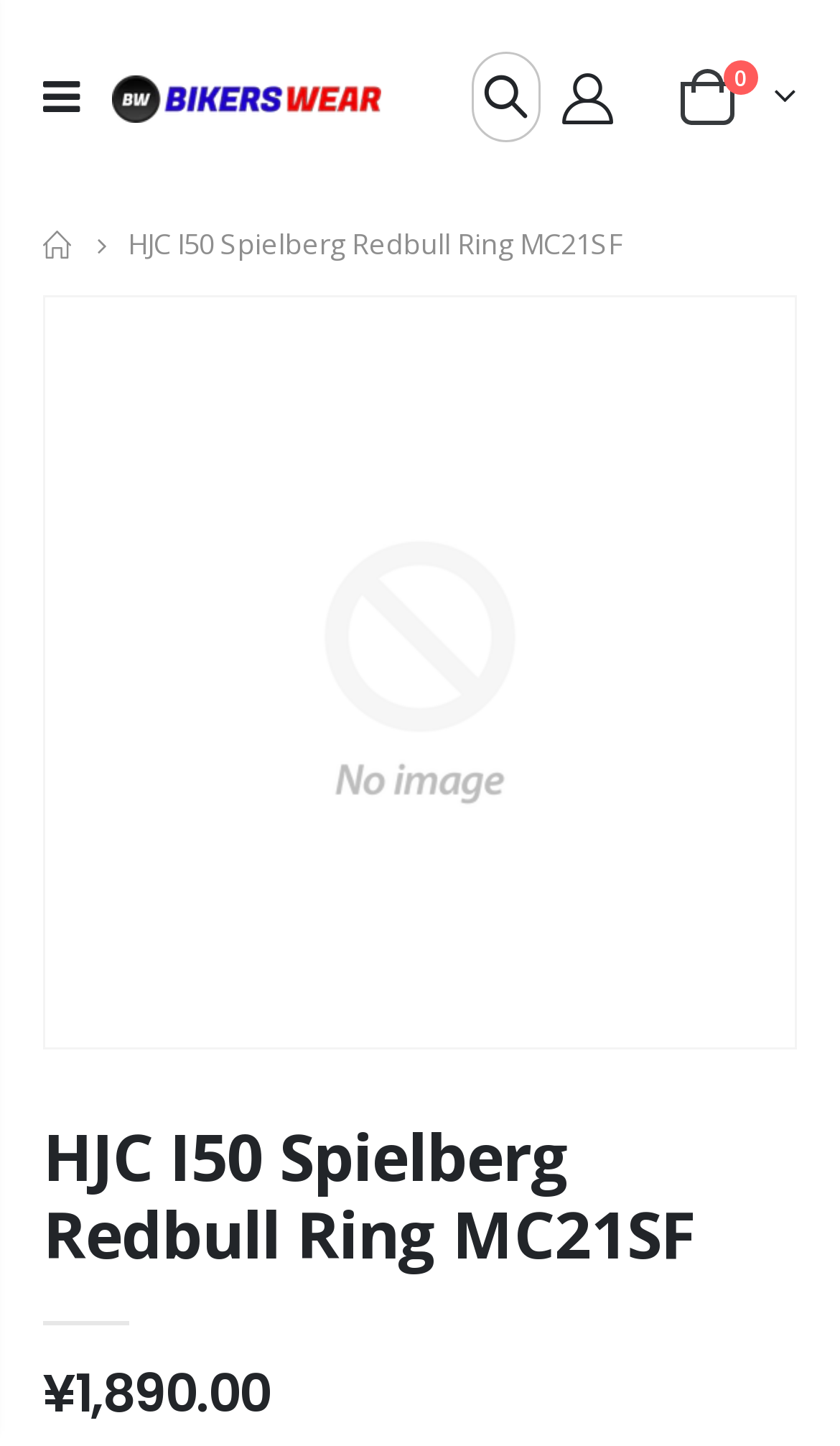Given the description Home, predict the bounding box coordinates of the UI element. Ensure the coordinates are in the format (top-left x, top-left y, bottom-right x, bottom-right y) and all values are between 0 and 1.

[0.051, 0.155, 0.09, 0.183]